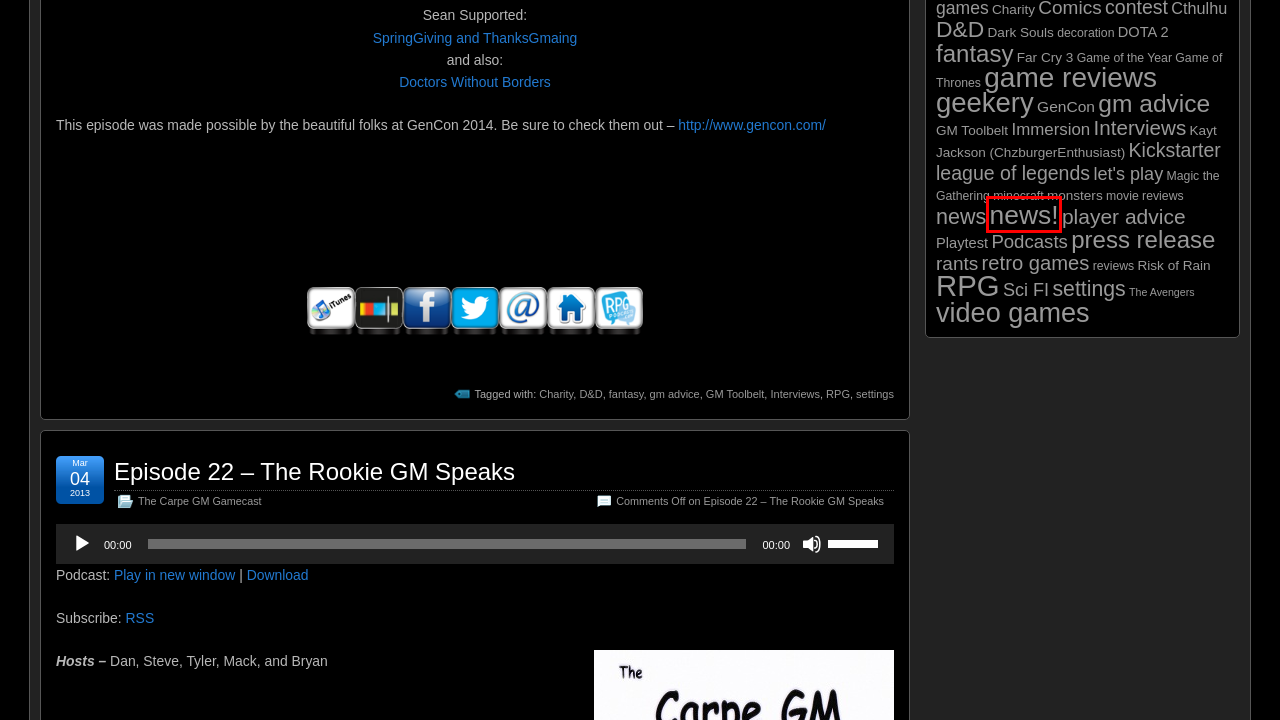You are looking at a screenshot of a webpage with a red bounding box around an element. Determine the best matching webpage description for the new webpage resulting from clicking the element in the red bounding box. Here are the descriptions:
A. Magic the Gathering » CarpeGM Digital Entertainment
B. let’s play » CarpeGM Digital Entertainment
C. Dark Souls » CarpeGM Digital Entertainment
D. Immersion » CarpeGM Digital Entertainment
E. GenCon » CarpeGM Digital Entertainment
F. Game of the Year » CarpeGM Digital Entertainment
G. news! » CarpeGM Digital Entertainment
H. The Carpe GM Gamecast

G